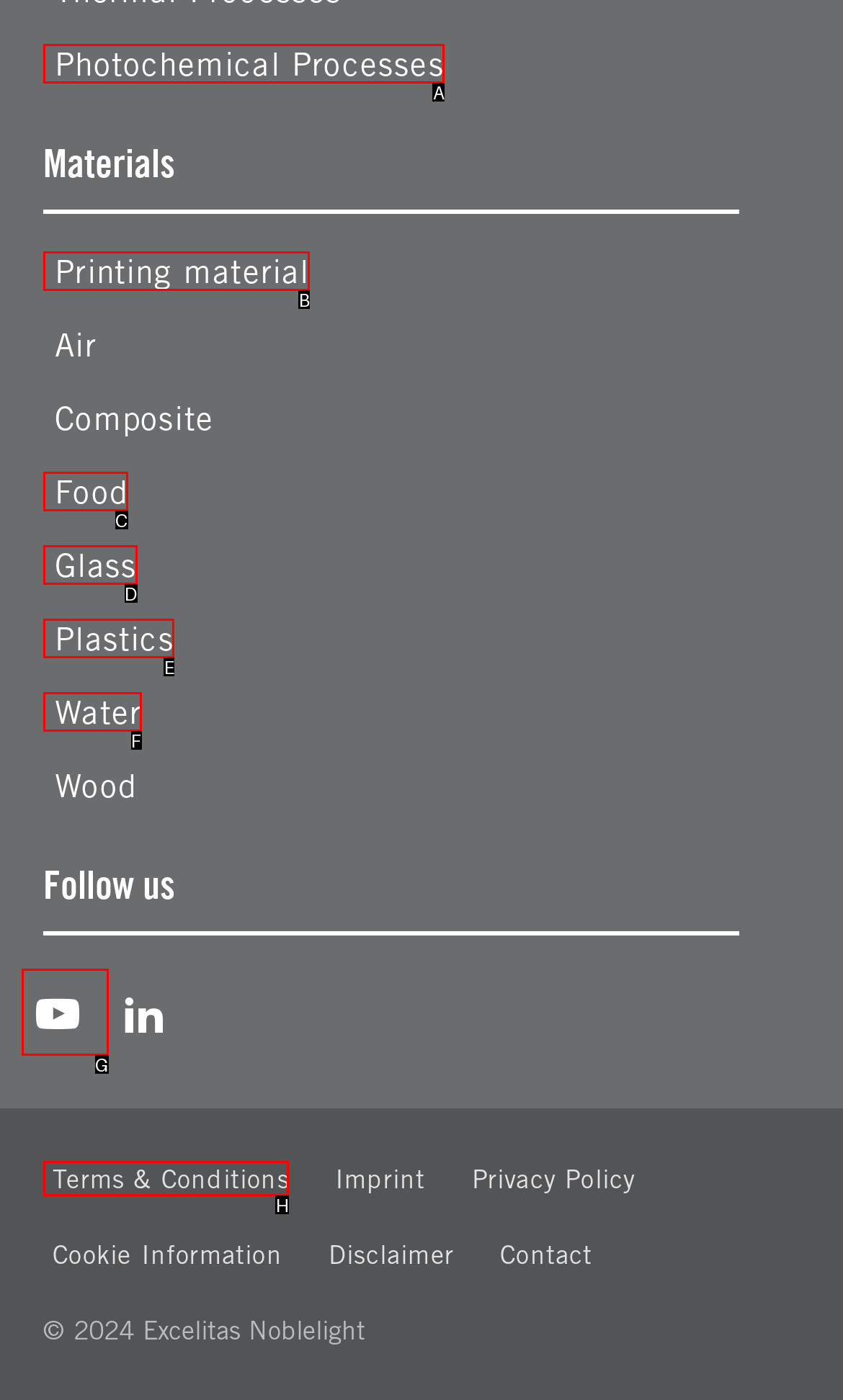Identify which option matches the following description: Terms & Conditions
Answer by giving the letter of the correct option directly.

H